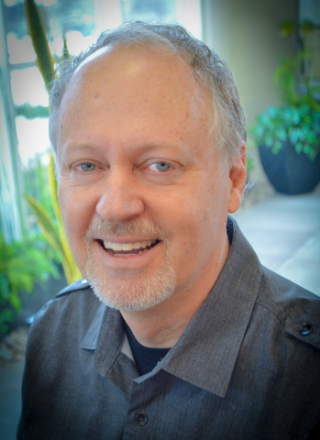What issues does Will Hector specialize in helping with?
Based on the screenshot, provide your answer in one word or phrase.

Anxiety, trauma, and relationship challenges